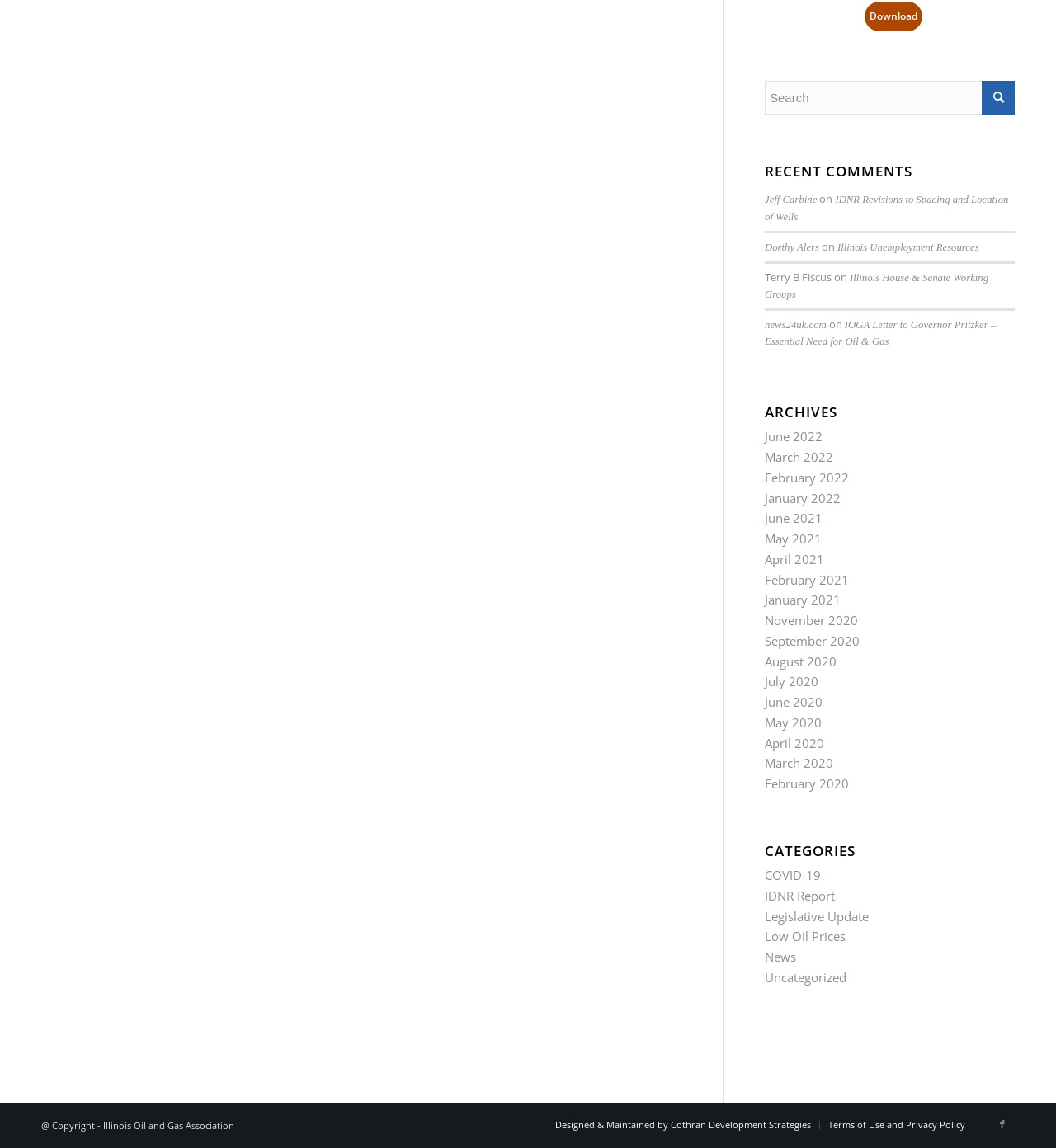Determine the bounding box coordinates of the clickable area required to perform the following instruction: "Download a file". The coordinates should be represented as four float numbers between 0 and 1: [left, top, right, bottom].

[0.819, 0.001, 0.873, 0.027]